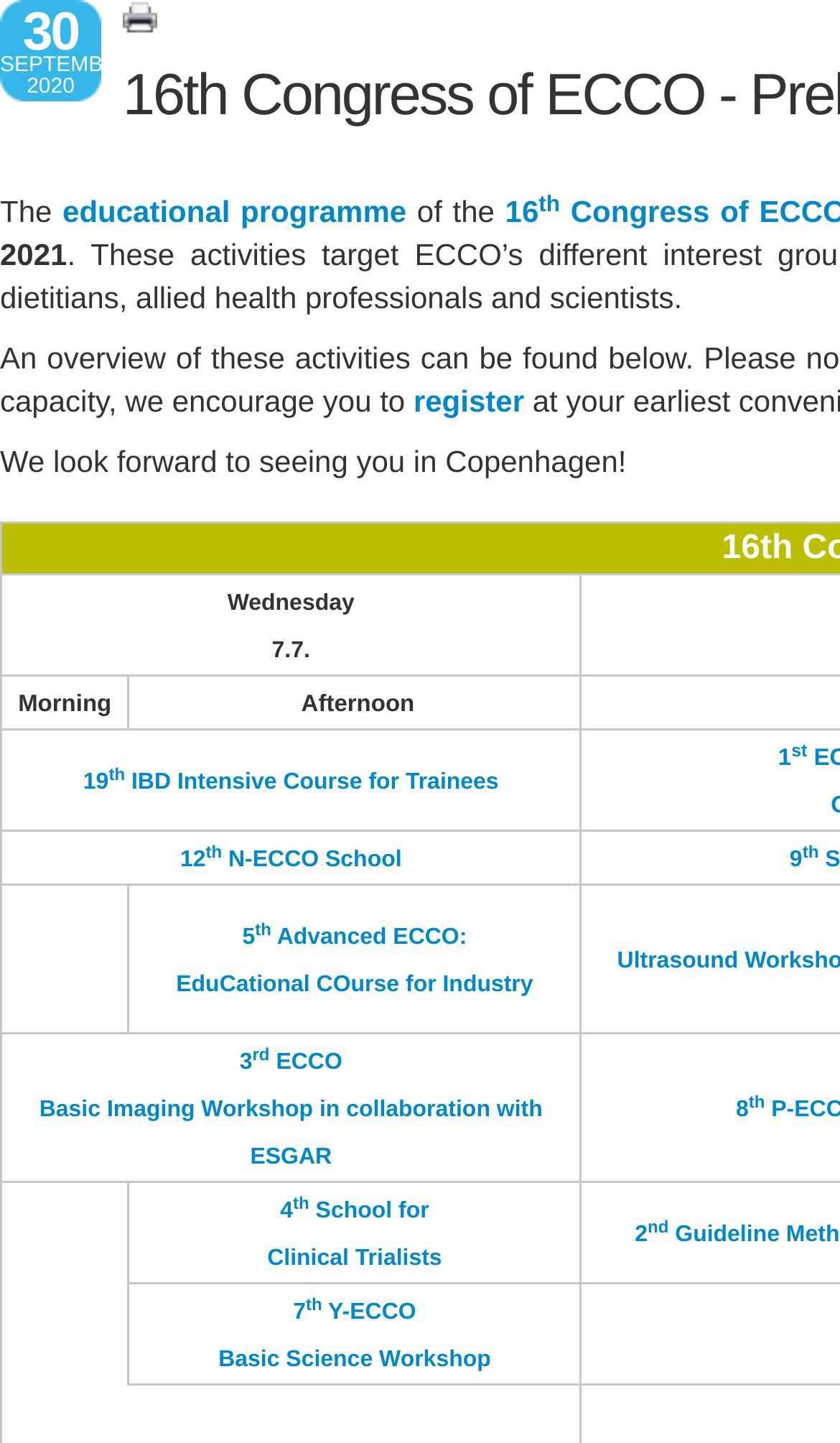Identify the bounding box for the described UI element. Provide the coordinates in (top-left x, top-left y, bottom-right x, bottom-right y) format with values ranging from 0 to 1: educational programme

[0.074, 0.134, 0.484, 0.158]